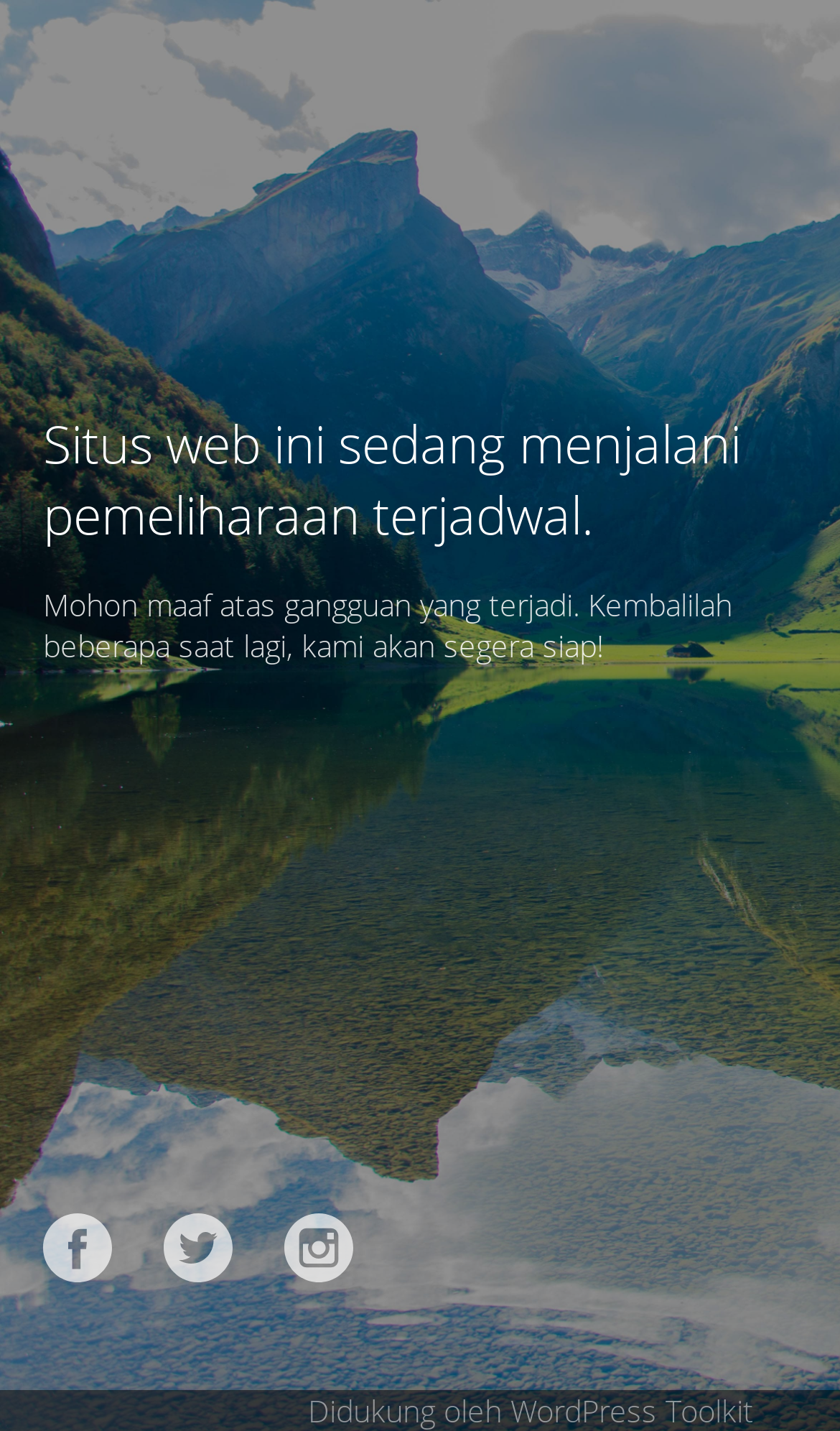What is the website currently doing?
Based on the visual, give a brief answer using one word or a short phrase.

Under maintenance